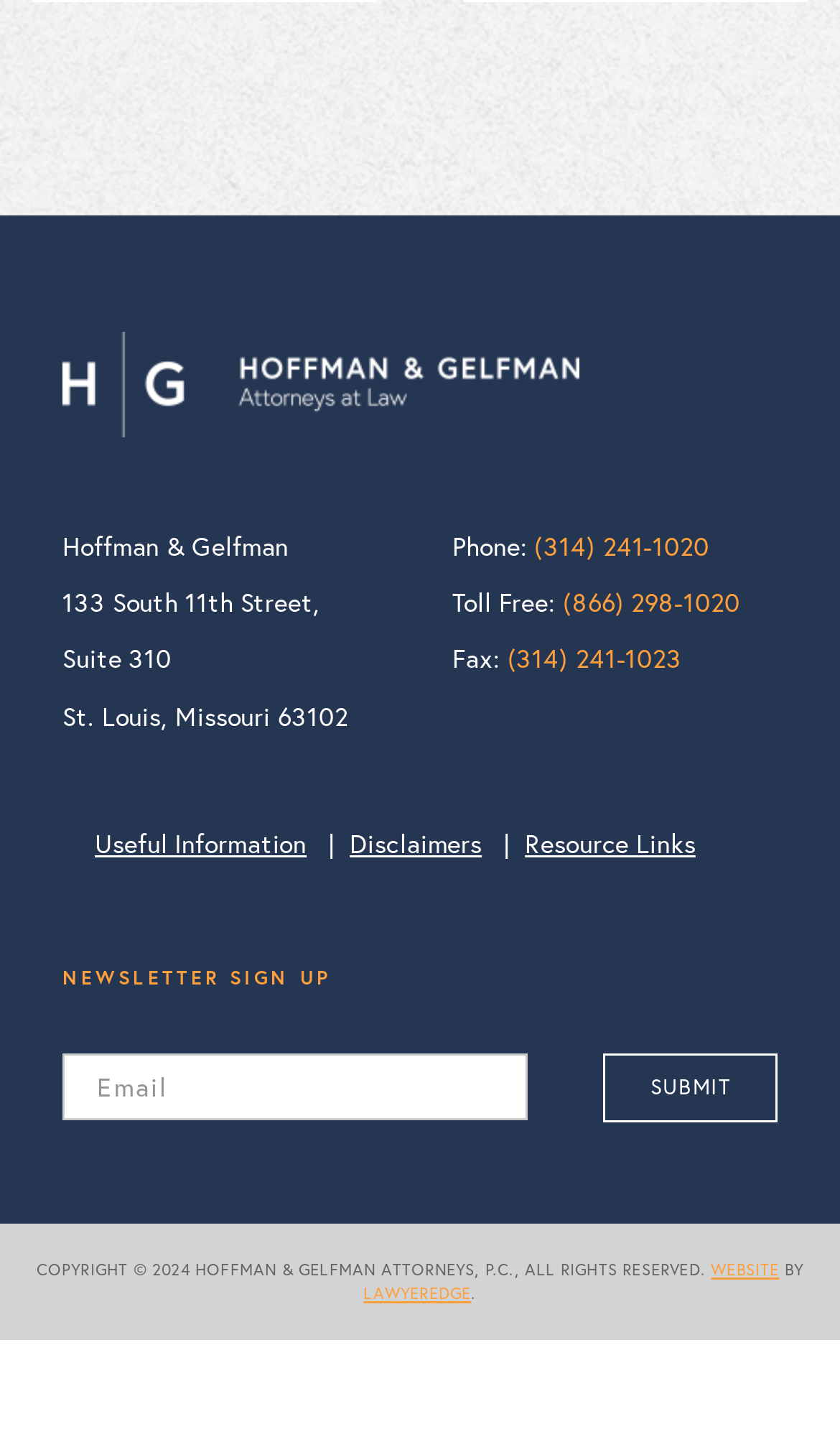Determine the bounding box coordinates for the UI element matching this description: "(314) 241-1020".

[0.636, 0.364, 0.844, 0.387]